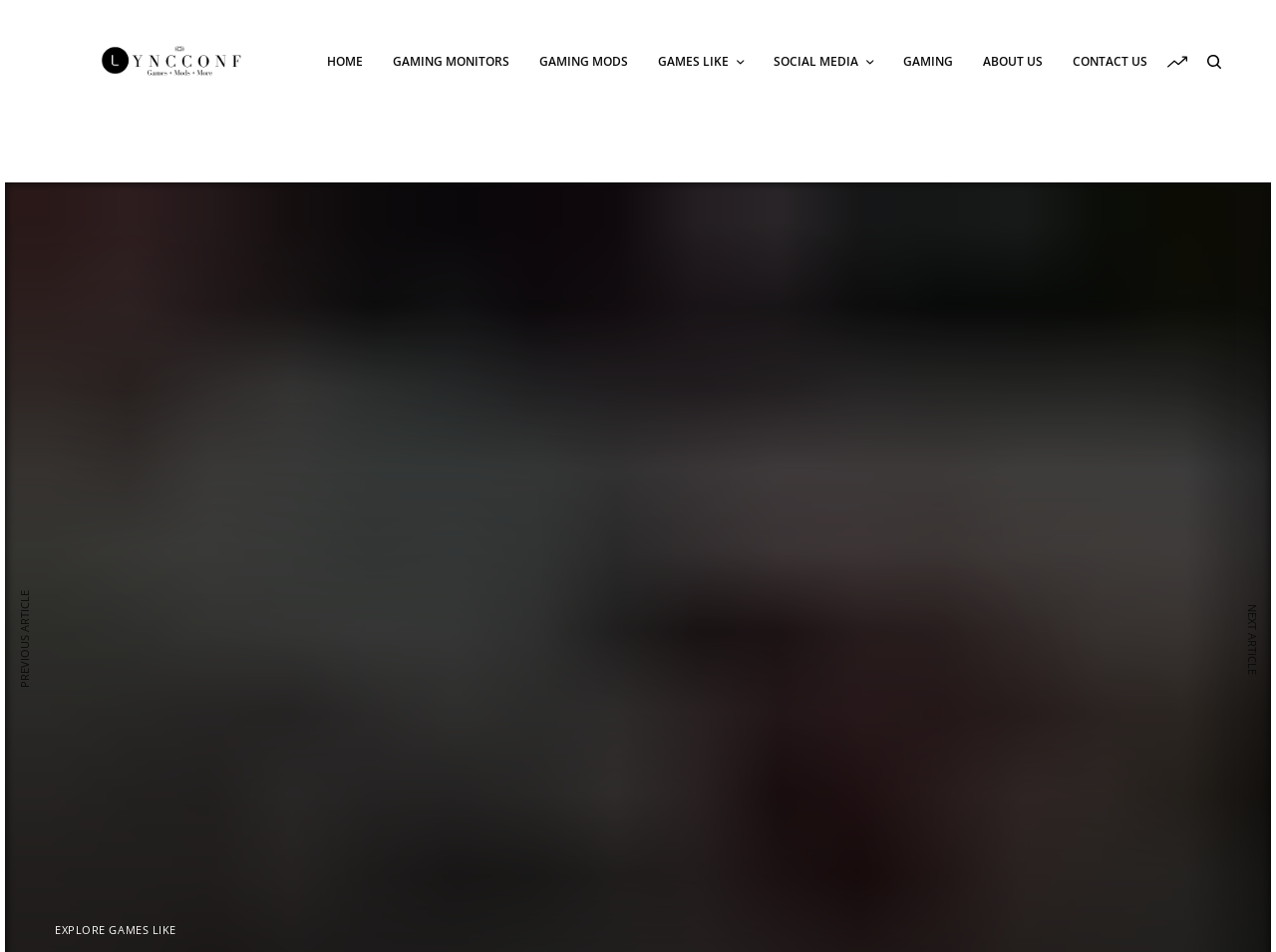Locate the bounding box coordinates of the clickable element to fulfill the following instruction: "view gaming monitors". Provide the coordinates as four float numbers between 0 and 1 in the format [left, top, right, bottom].

[0.308, 0.0, 0.399, 0.129]